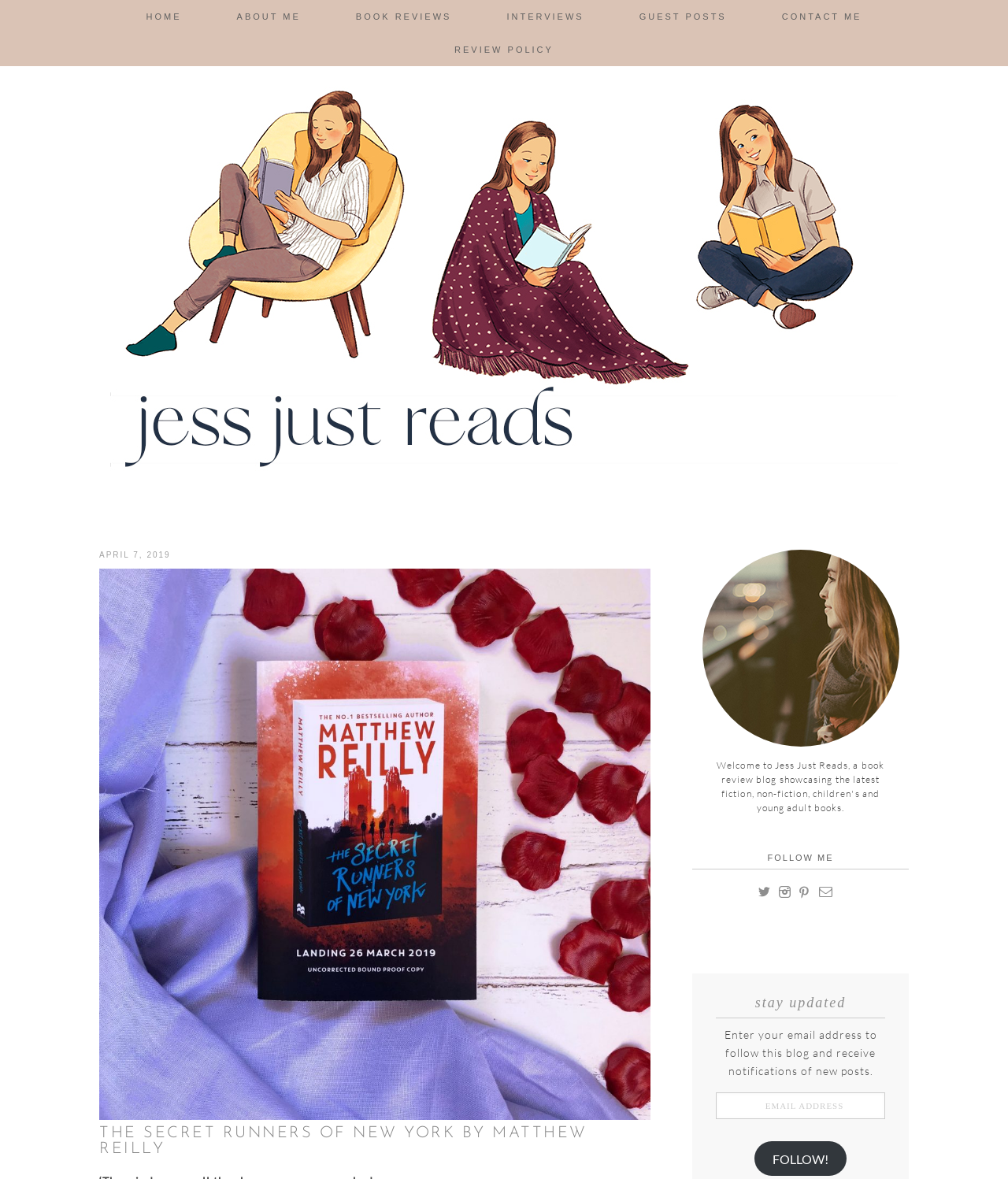Find the bounding box coordinates for the area you need to click to carry out the instruction: "view the blog post". The coordinates should be four float numbers between 0 and 1, indicated as [left, top, right, bottom].

[0.098, 0.954, 0.645, 0.981]